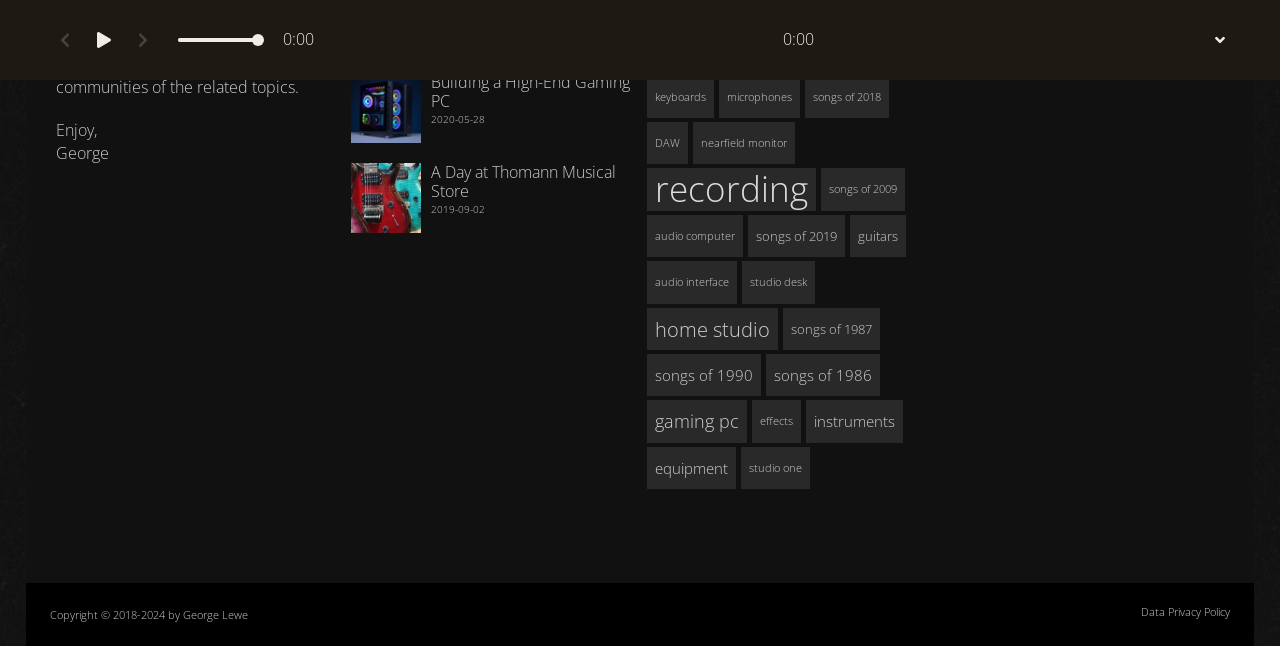Please identify the bounding box coordinates of the element that needs to be clicked to execute the following command: "View the disclaimer". Provide the bounding box using four float numbers between 0 and 1, formatted as [left, top, right, bottom].

None